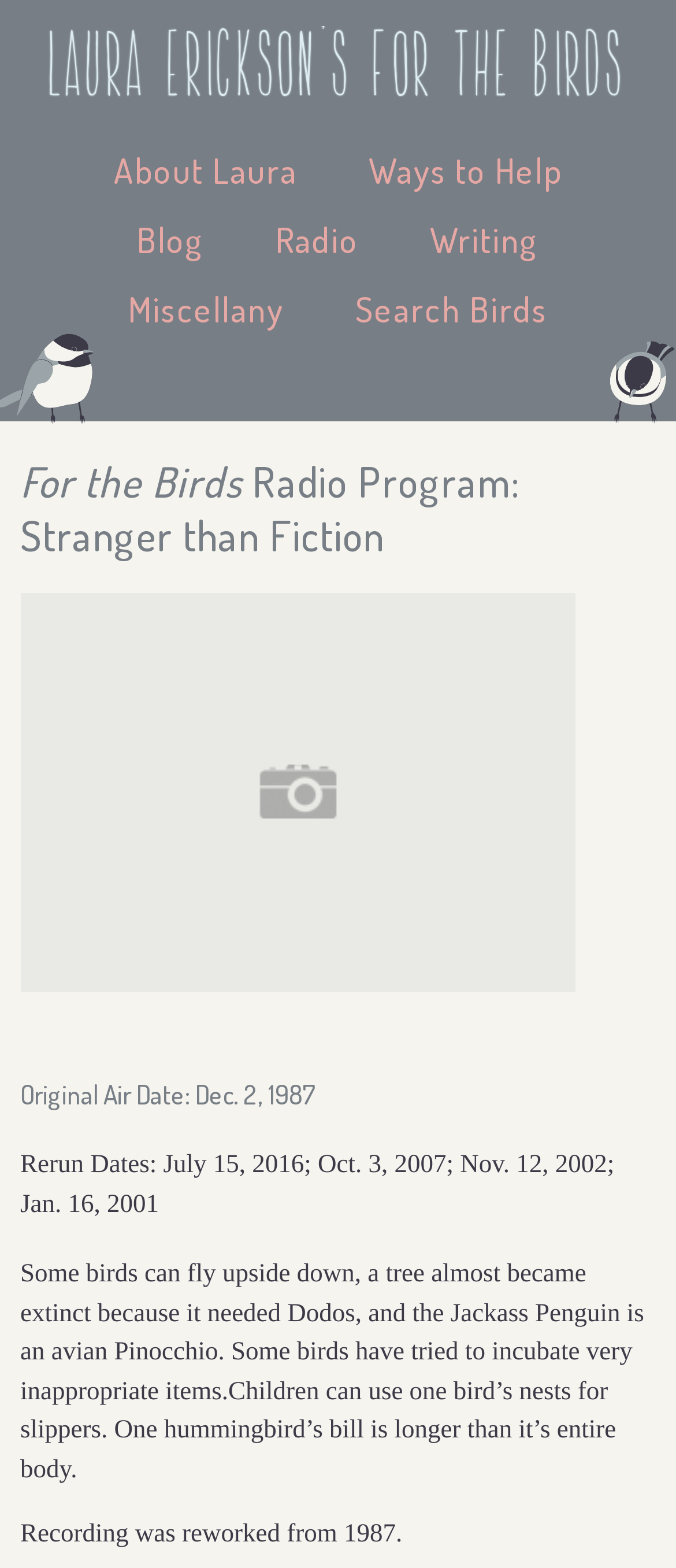Generate a comprehensive caption for the webpage you are viewing.

The webpage is about a radio program called "For the Birds" and its episode "Stranger than Fiction". At the top, there is a link to "Laura Erickson's For the Birds" which is likely the main page of the website. Below it, there are several links to different sections of the website, including "About Laura", "Ways to Help", "Blog", "Radio", "Writing", and "Miscellany", arranged horizontally across the page. 

Further down, there is a heading that reads "For the Birds Radio Program: Stranger than Fiction". Below the heading, there is a large image that takes up most of the width of the page. 

Underneath the image, there are several blocks of text. The first block displays the original air date of the episode, December 2, 1987. The second block lists the rerun dates of the episode. The third block is a summary of the episode, describing some unusual behaviors of birds, such as flying upside down and incubating inappropriate items. The final block of text notes that the recording was reworked from 1987.